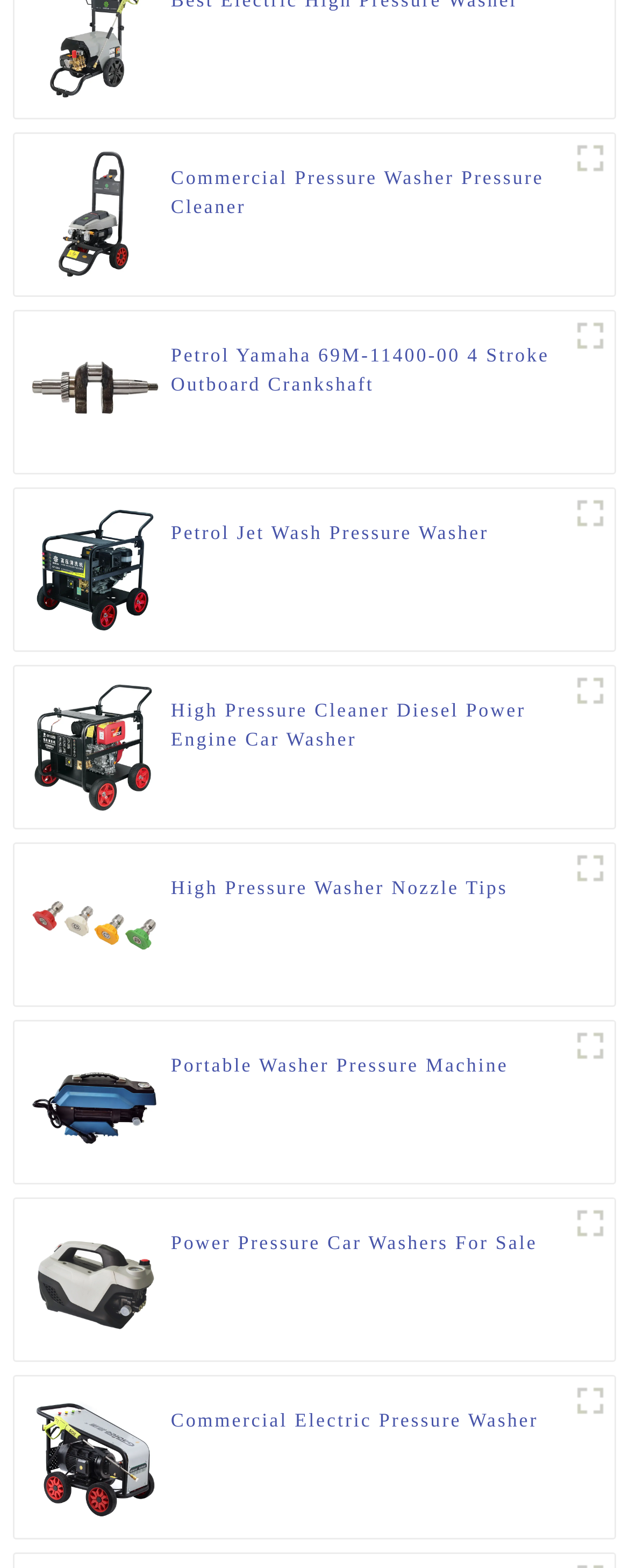Please provide a comprehensive response to the question below by analyzing the image: 
What is the brand of the outboard crankshaft shown?

The caption for the second figure mentions 'Petrol Yamaha 69M-11400-00 4 Stroke Outboard Crankshaft', which indicates that the brand of the outboard crankshaft is Yamaha.